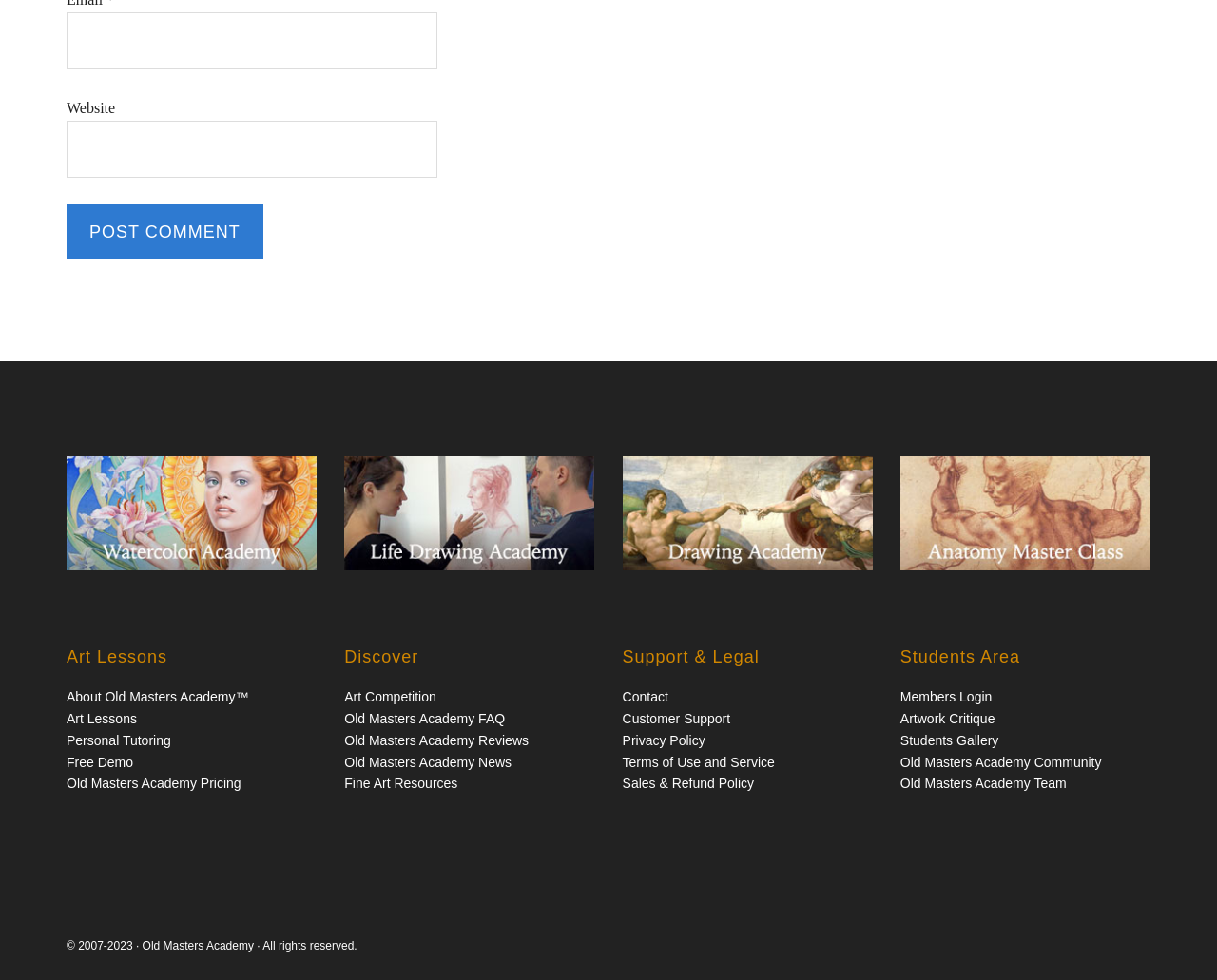How many main sections are on the webpage?
Answer with a single word or phrase, using the screenshot for reference.

Three